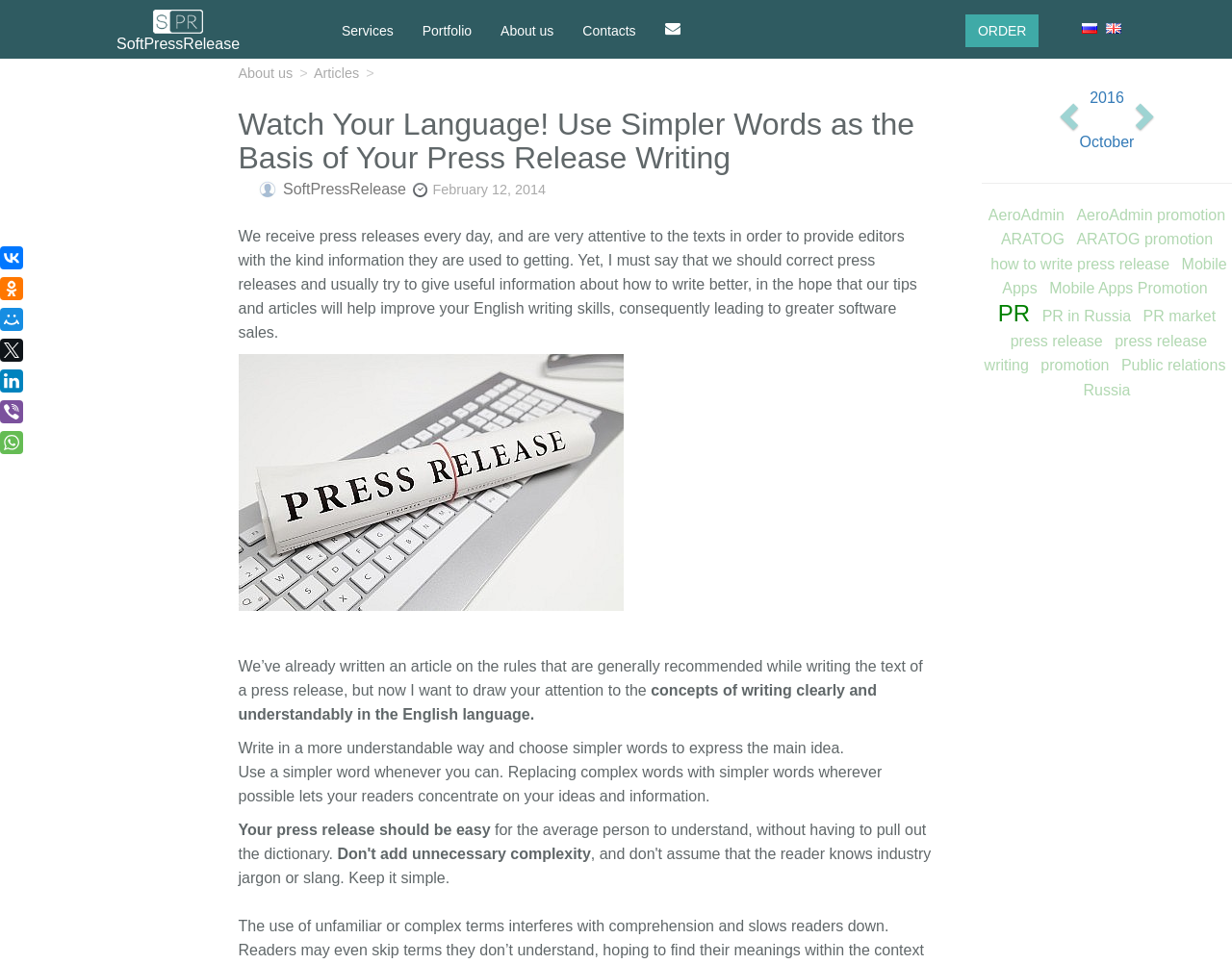What is the name of the website?
Look at the screenshot and provide an in-depth answer.

I determined the answer by looking at the logo link at the top left corner of the webpage, which says 'menu Logo SoftPressRelease'.